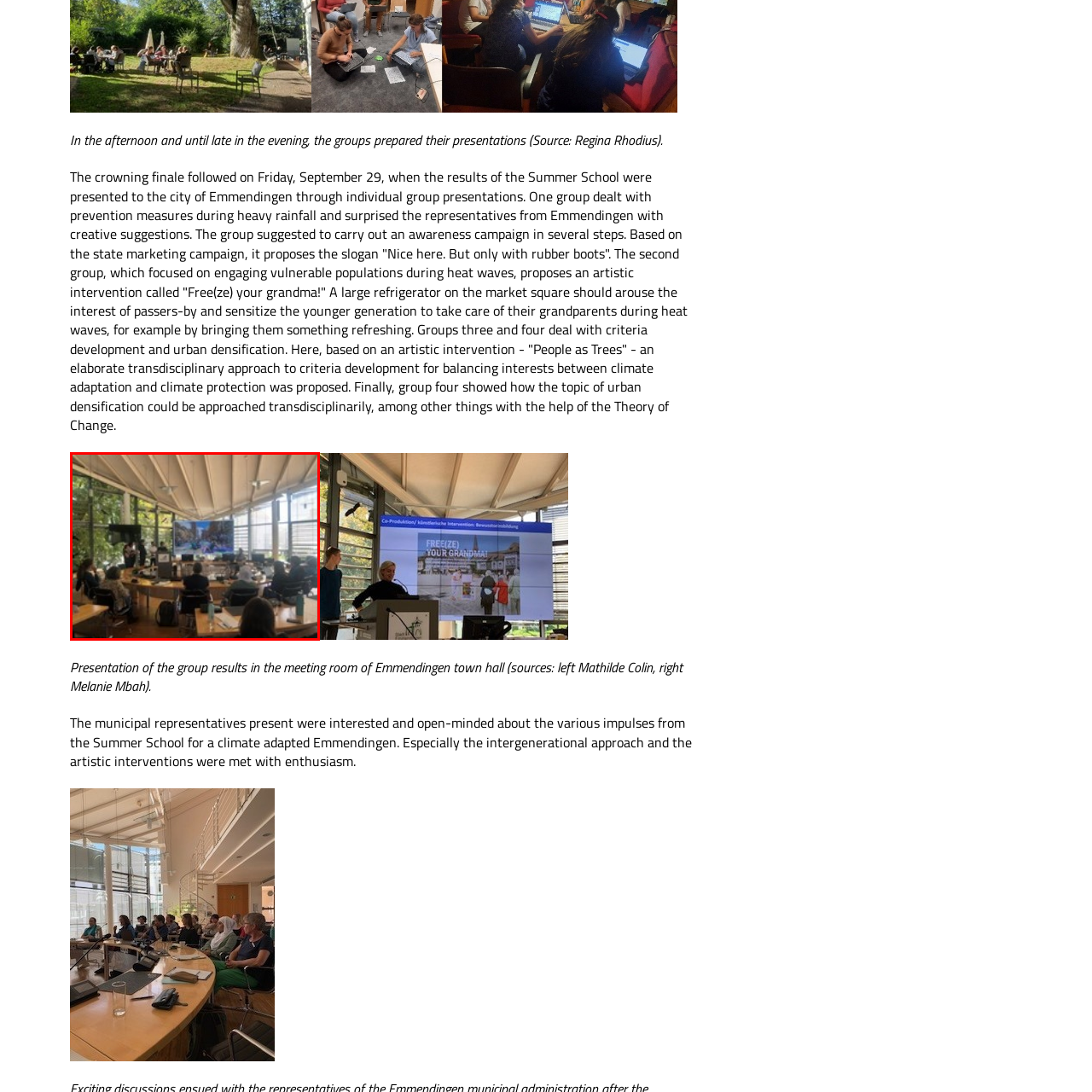Thoroughly describe the contents of the picture within the red frame.

The image captures a moment during a presentation in the meeting room of Emmendingen town hall, showcasing the results from a Summer School project. Attendees, seated around a large, circular table, are engaged and focused on the large screen displaying visuals related to their discussions. The setting is bright and airy, featuring large windows that allow natural light to flood in, enhancing the collaborative atmosphere. In the background, some participants are actively contributing to the presentation, reflecting the intergenerational and innovative approaches highlighted in the group's proposals. Notably, the audience appears diverse, including individuals in business attire and more casual clothing, indicating a blend of professionals and students involved in the project. The presence of greenery visible outside suggests a commitment to environmental themes, aligning with the creative and community-oriented solutions being discussed.